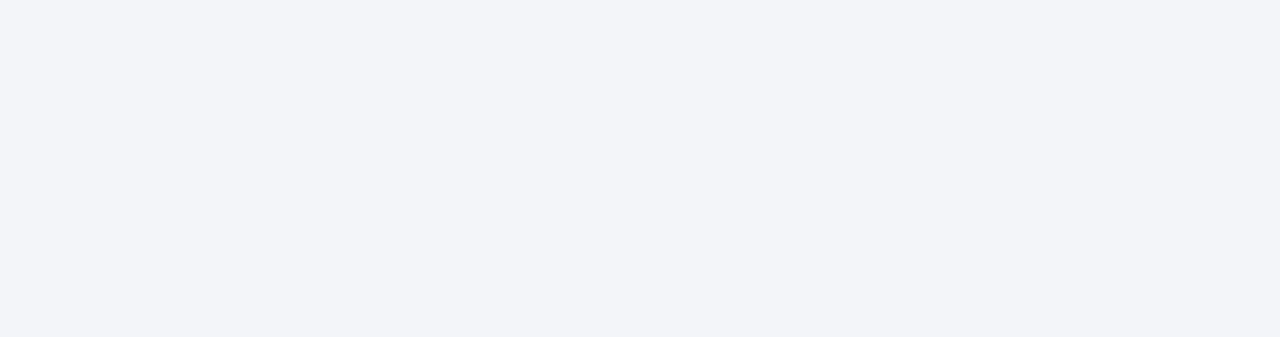What is the main purpose of this website?
Refer to the image and respond with a one-word or short-phrase answer.

Get parts